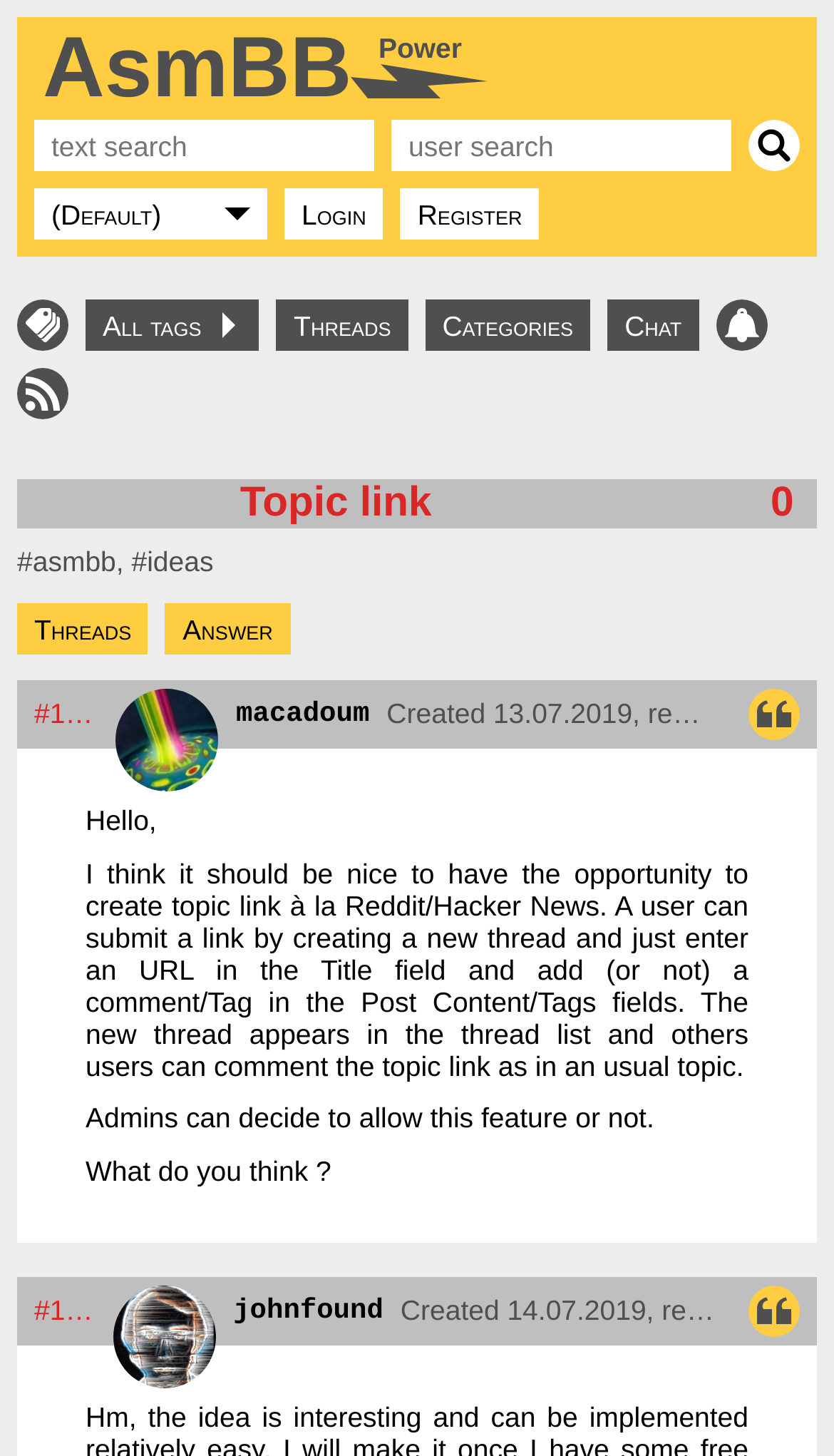What is the last link on the webpage?
Examine the webpage screenshot and provide an in-depth answer to the question.

I scrolled down to the bottom of the webpage and found the last link, which is 'Quote this post'.